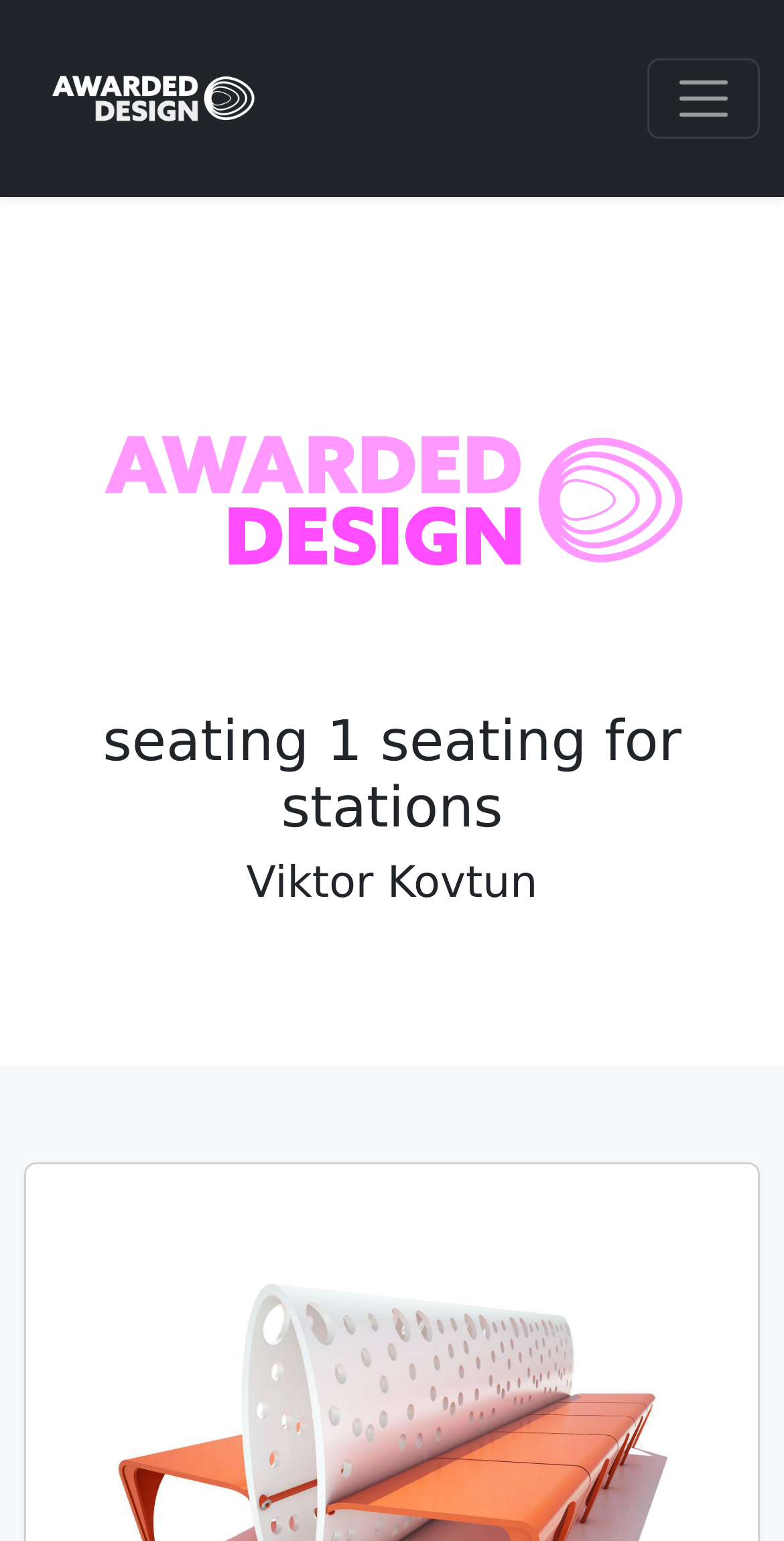Please give a succinct answer to the question in one word or phrase:
What is the purpose of the button?

Toggle navigation